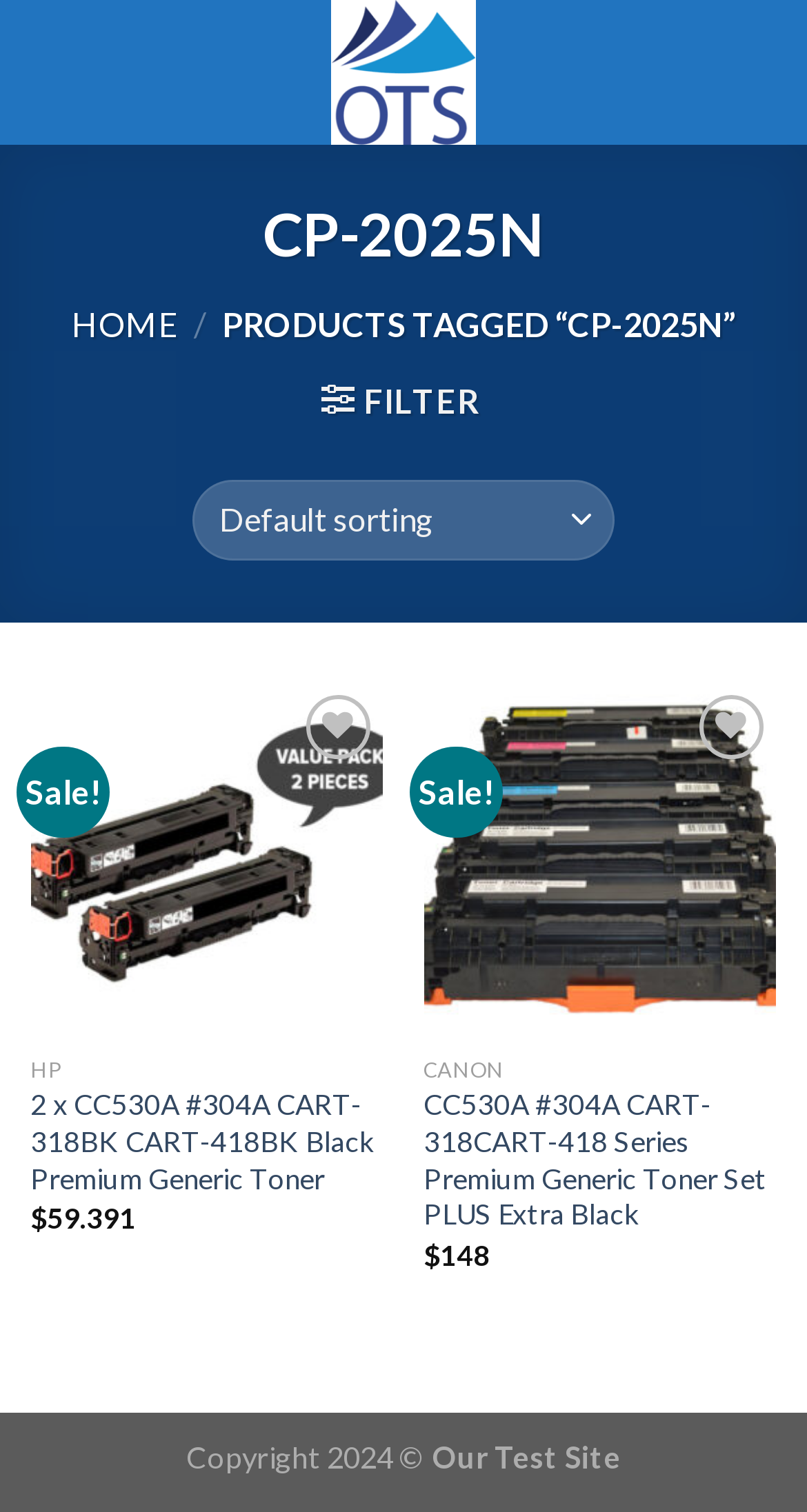Identify the bounding box coordinates of the clickable region required to complete the instruction: "View product details". The coordinates should be given as four float numbers within the range of 0 and 1, i.e., [left, top, right, bottom].

[0.525, 0.72, 0.962, 0.817]